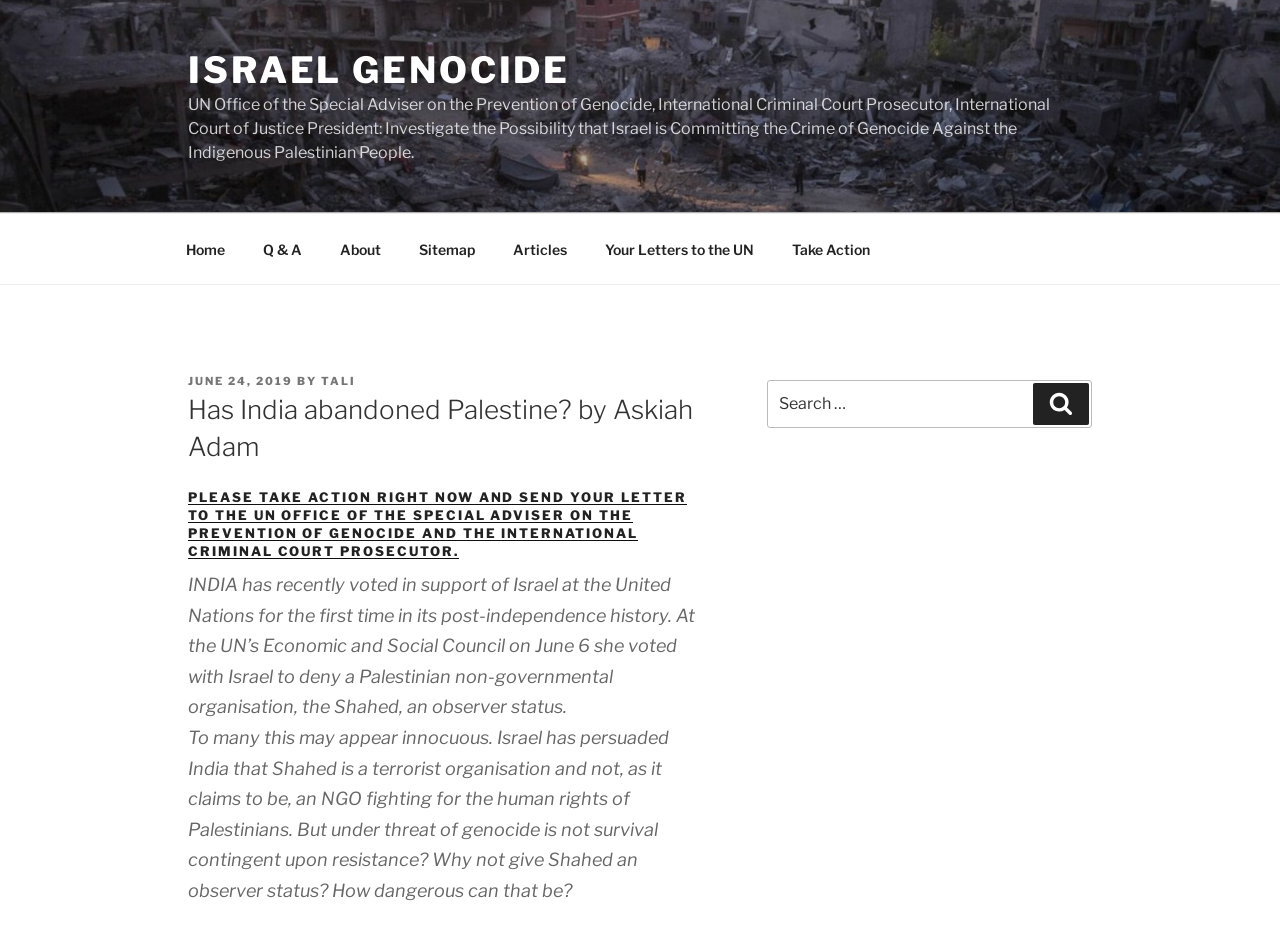What is the date of the article?
Can you provide an in-depth and detailed response to the question?

The date of the article can be found in the link element with the text 'JUNE 24, 2019' which is located below the 'POSTED ON' text.